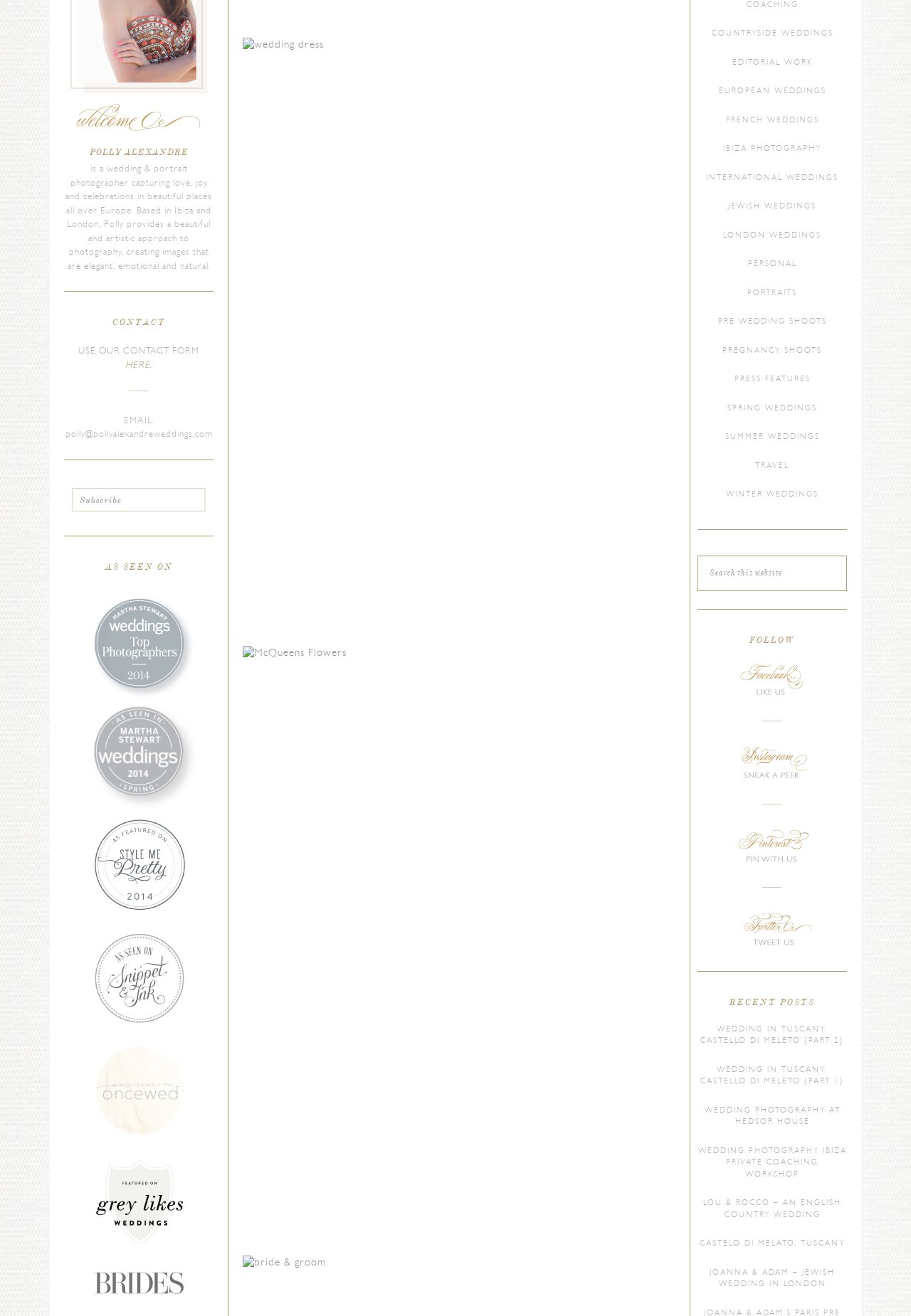Give the bounding box coordinates for the element described as: "Winter Weddings".

[0.797, 0.373, 0.898, 0.379]